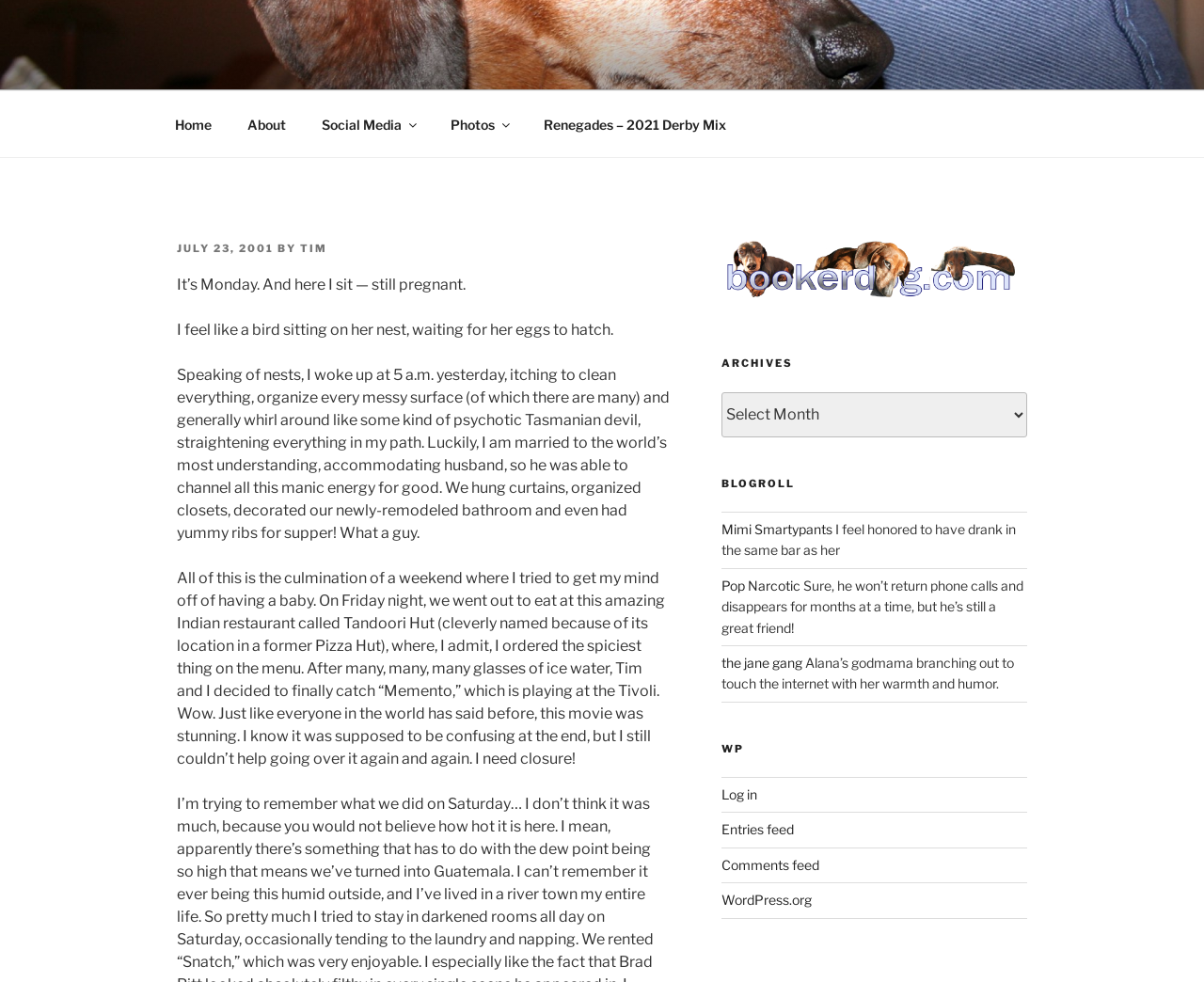Determine the bounding box coordinates of the section I need to click to execute the following instruction: "View the 'Archives'". Provide the coordinates as four float numbers between 0 and 1, i.e., [left, top, right, bottom].

[0.599, 0.363, 0.853, 0.378]